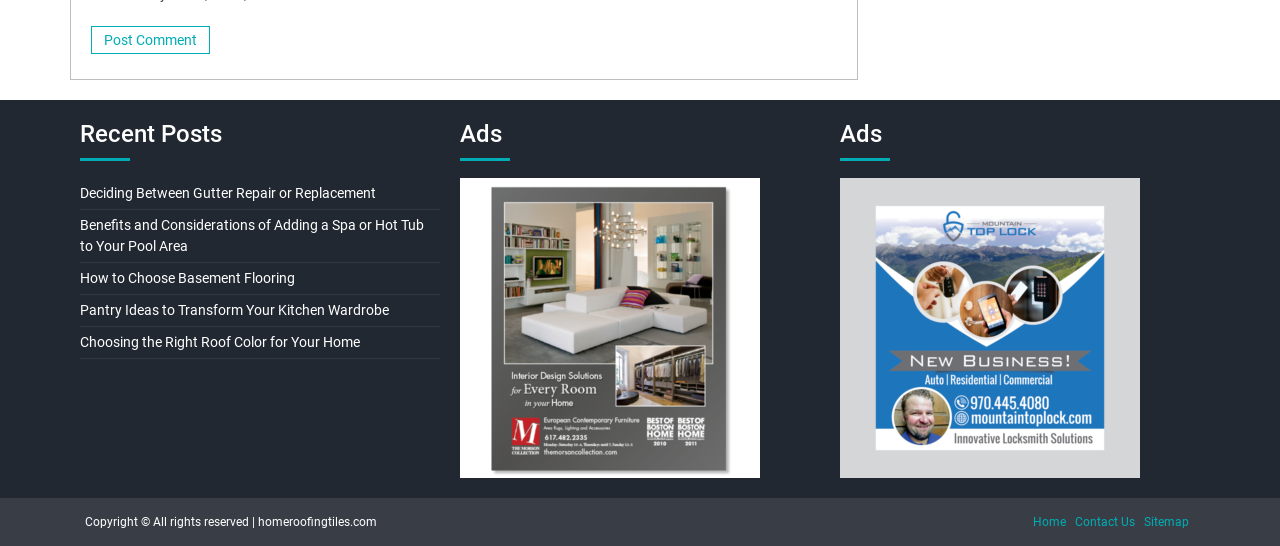How many static text elements are there on the webpage?
Look at the image and respond with a one-word or short phrase answer.

3